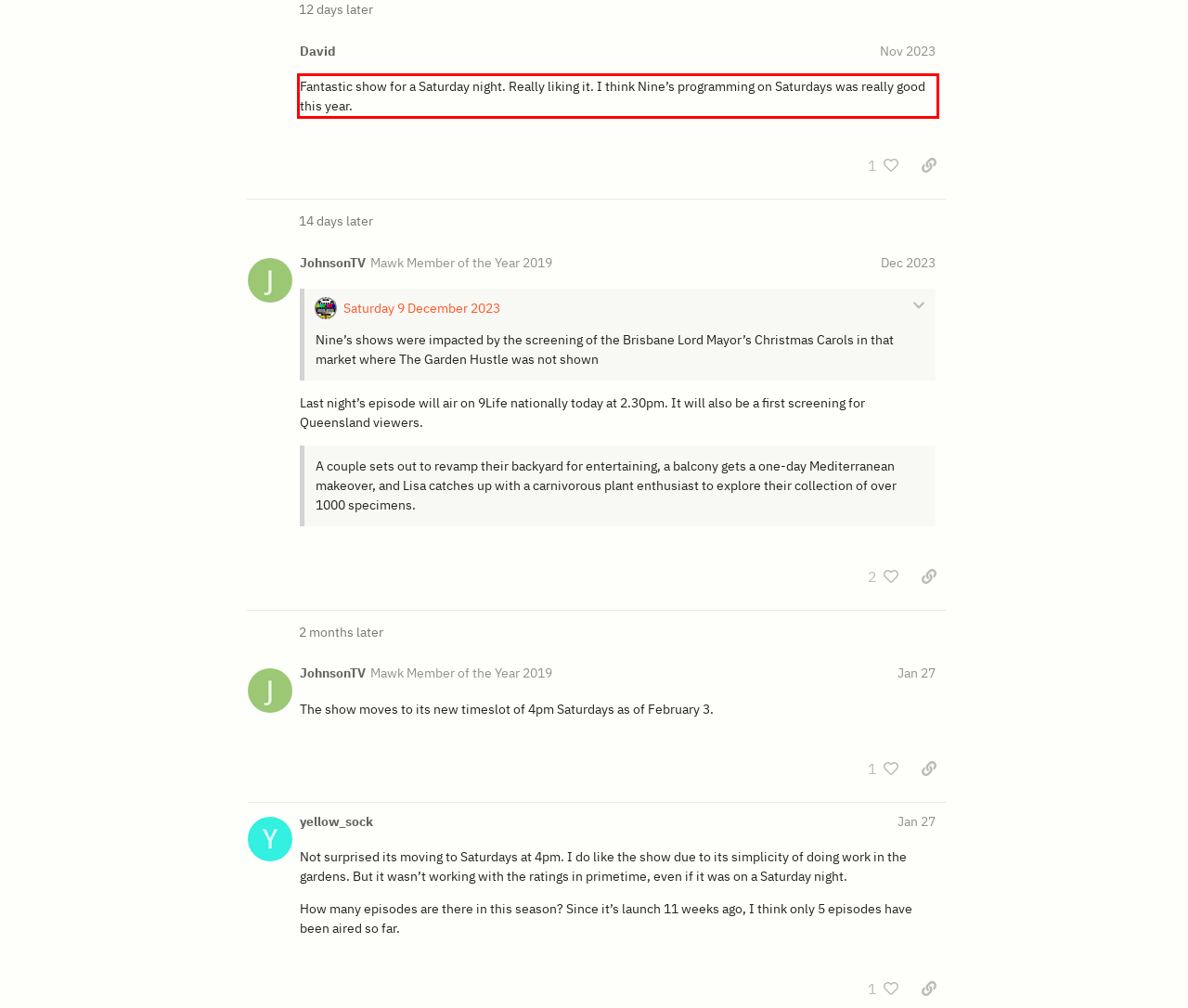Within the provided webpage screenshot, find the red rectangle bounding box and perform OCR to obtain the text content.

Fantastic show for a Saturday night. Really liking it. I think Nine’s programming on Saturdays was really good this year.